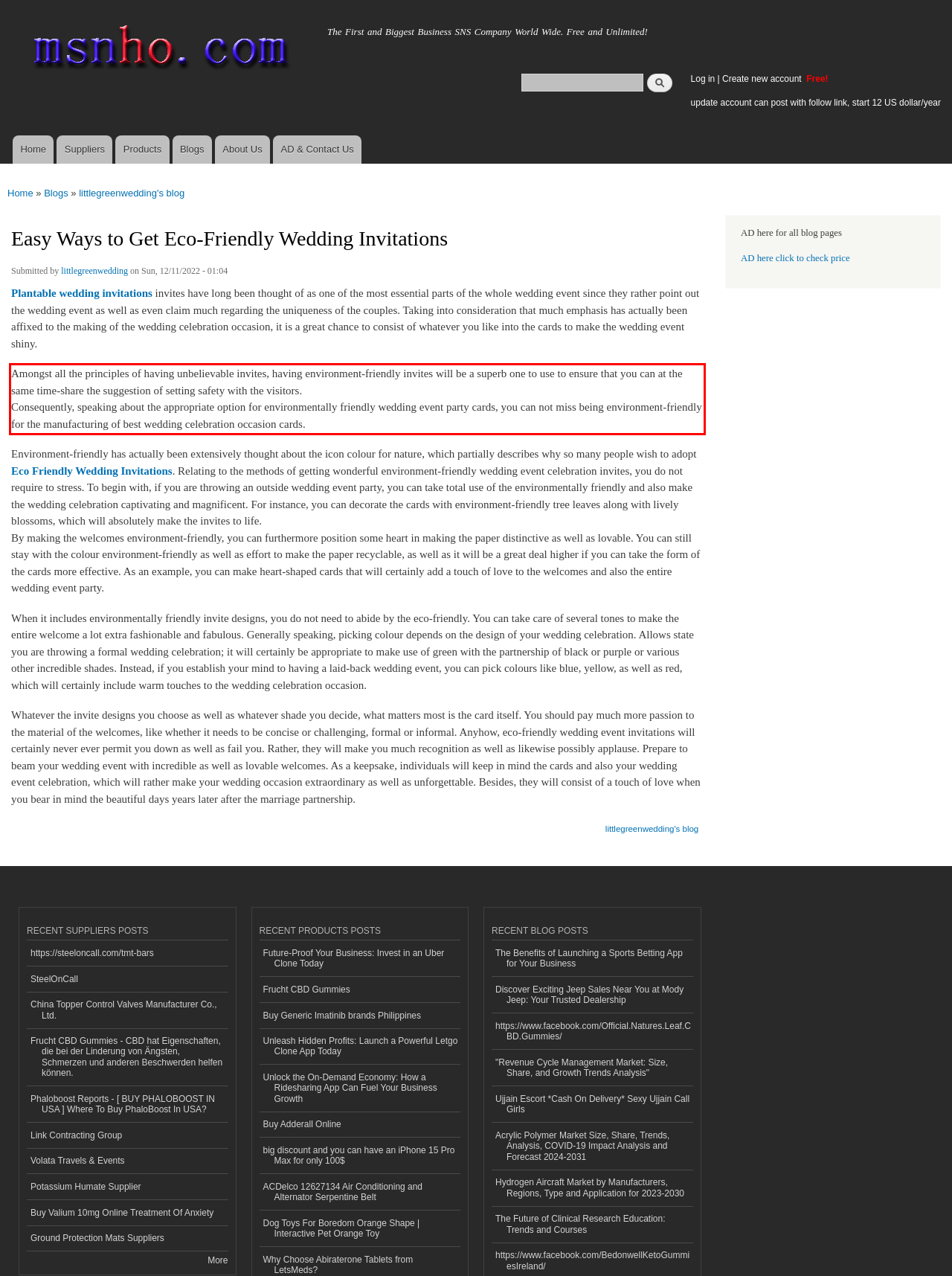Identify the text inside the red bounding box in the provided webpage screenshot and transcribe it.

Amongst all the principles of having unbelievable invites, having environment-friendly invites will be a superb one to use to ensure that you can at the same time-share the suggestion of setting safety with the visitors. Consequently, speaking about the appropriate option for environmentally friendly wedding event party cards, you can not miss being environment-friendly for the manufacturing of best wedding celebration occasion cards.